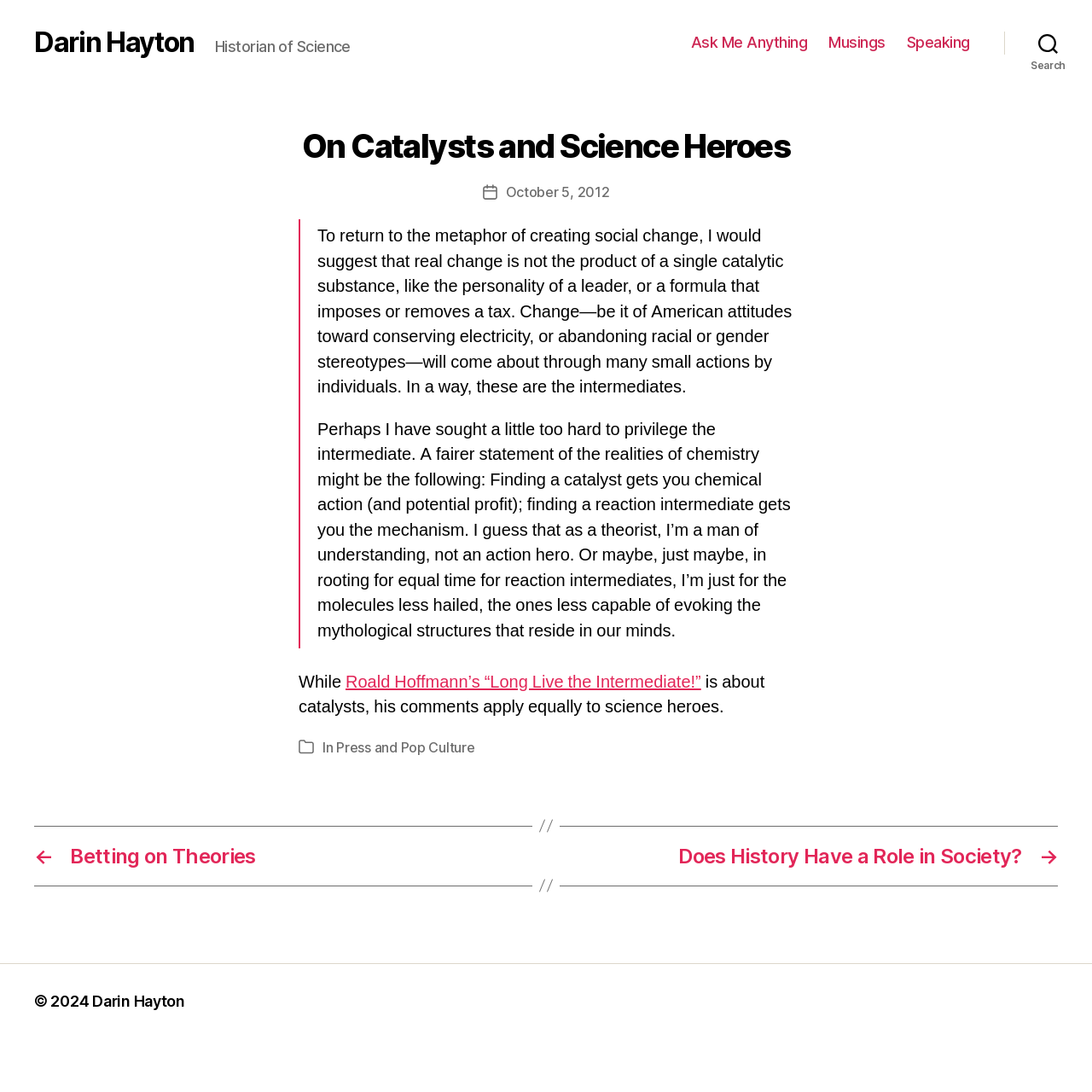What is the date of the post? Please answer the question using a single word or phrase based on the image.

October 5, 2012